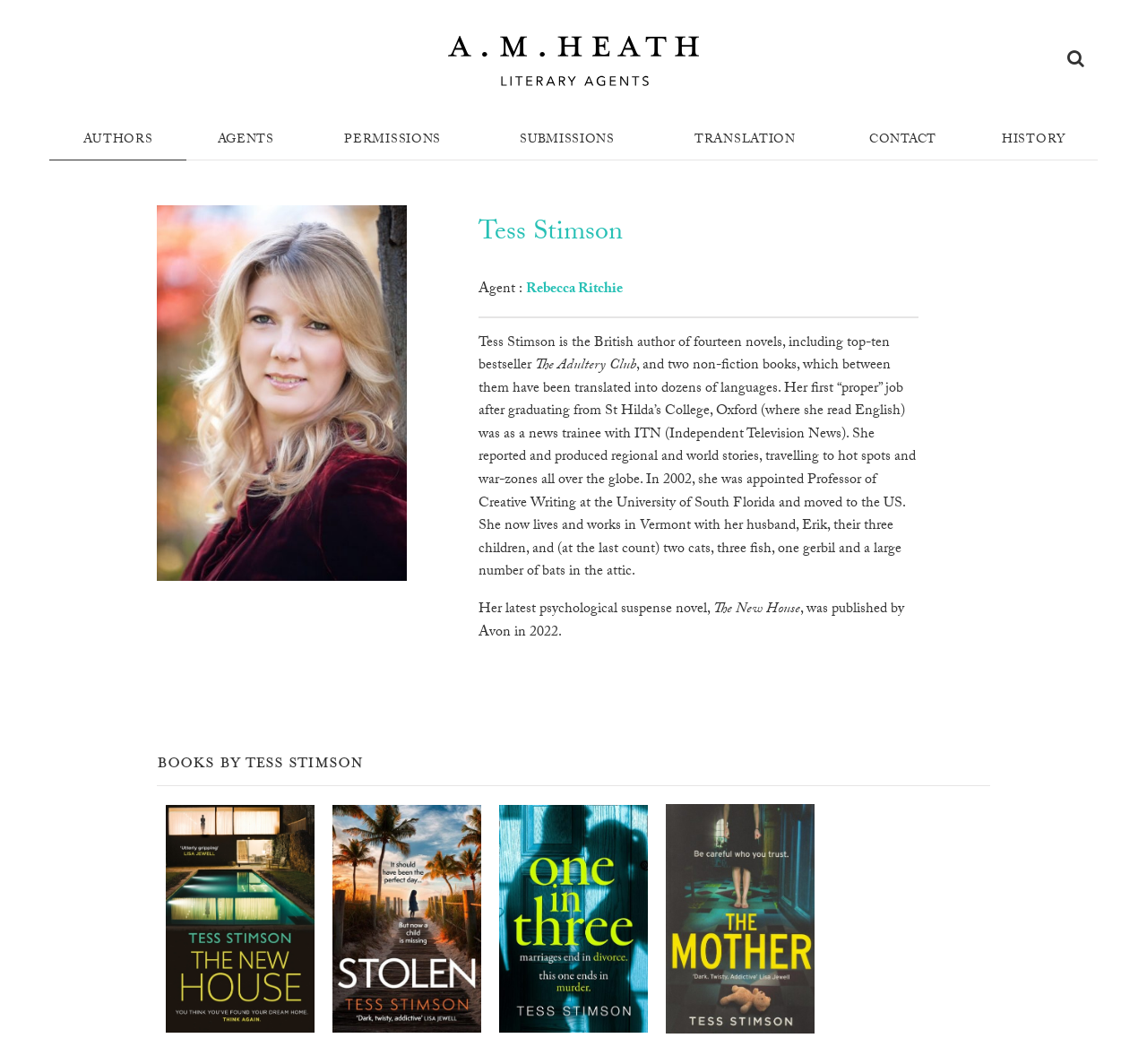Identify the bounding box for the described UI element. Provide the coordinates in (top-left x, top-left y, bottom-right x, bottom-right y) format with values ranging from 0 to 1: Authors

[0.043, 0.114, 0.163, 0.15]